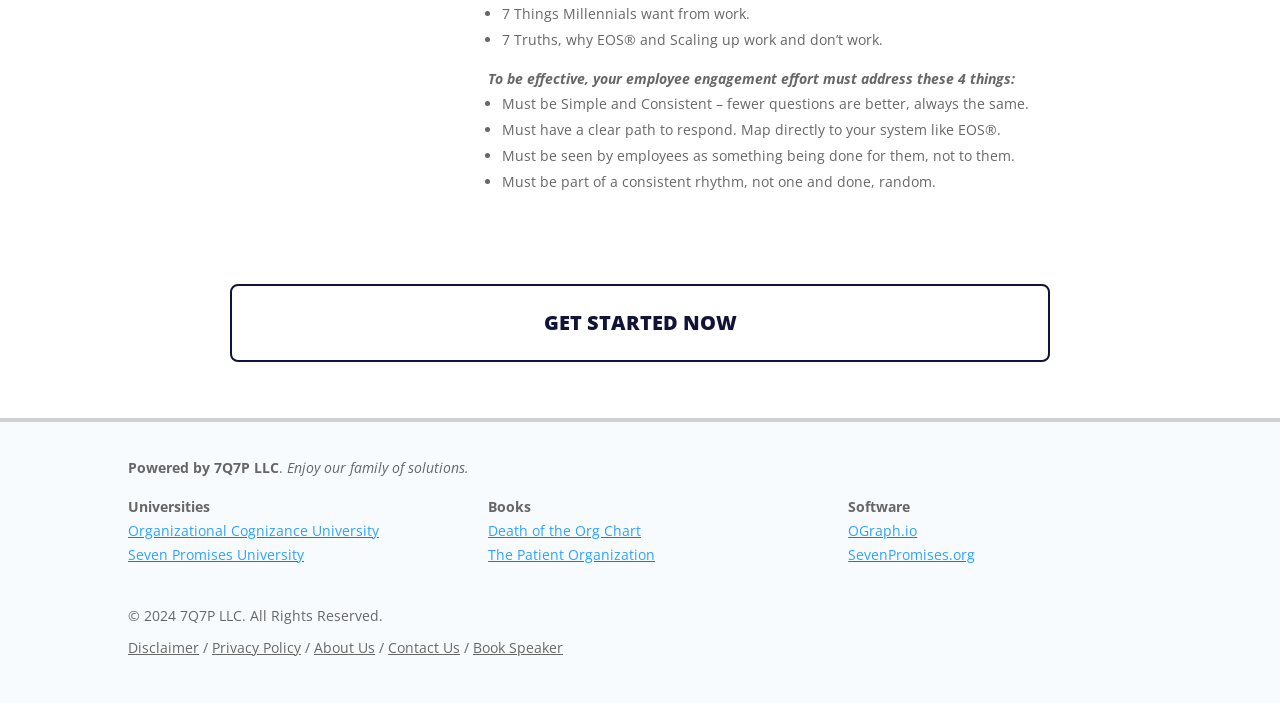Using the information in the image, give a comprehensive answer to the question: 
What is the main topic of the webpage?

Based on the content of the webpage, it appears to be discussing employee engagement and the importance of addressing certain aspects to make it effective. The webpage lists four things that must be addressed, including simplicity, consistency, clear path to respond, and being seen by employees as something being done for them.